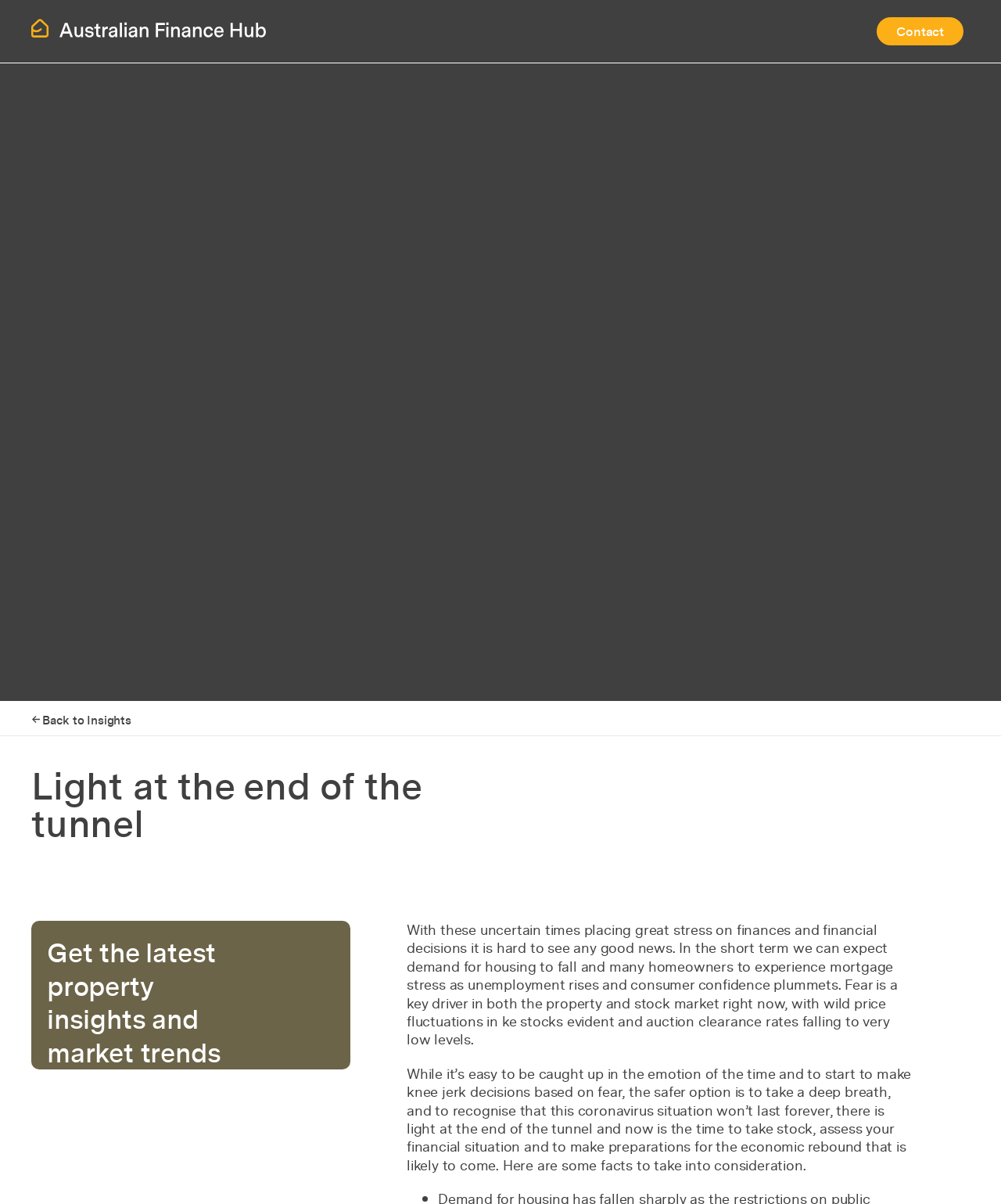Show the bounding box coordinates for the HTML element as described: "alt="Australian Finance Hub Logo"".

[0.031, 0.015, 0.266, 0.031]